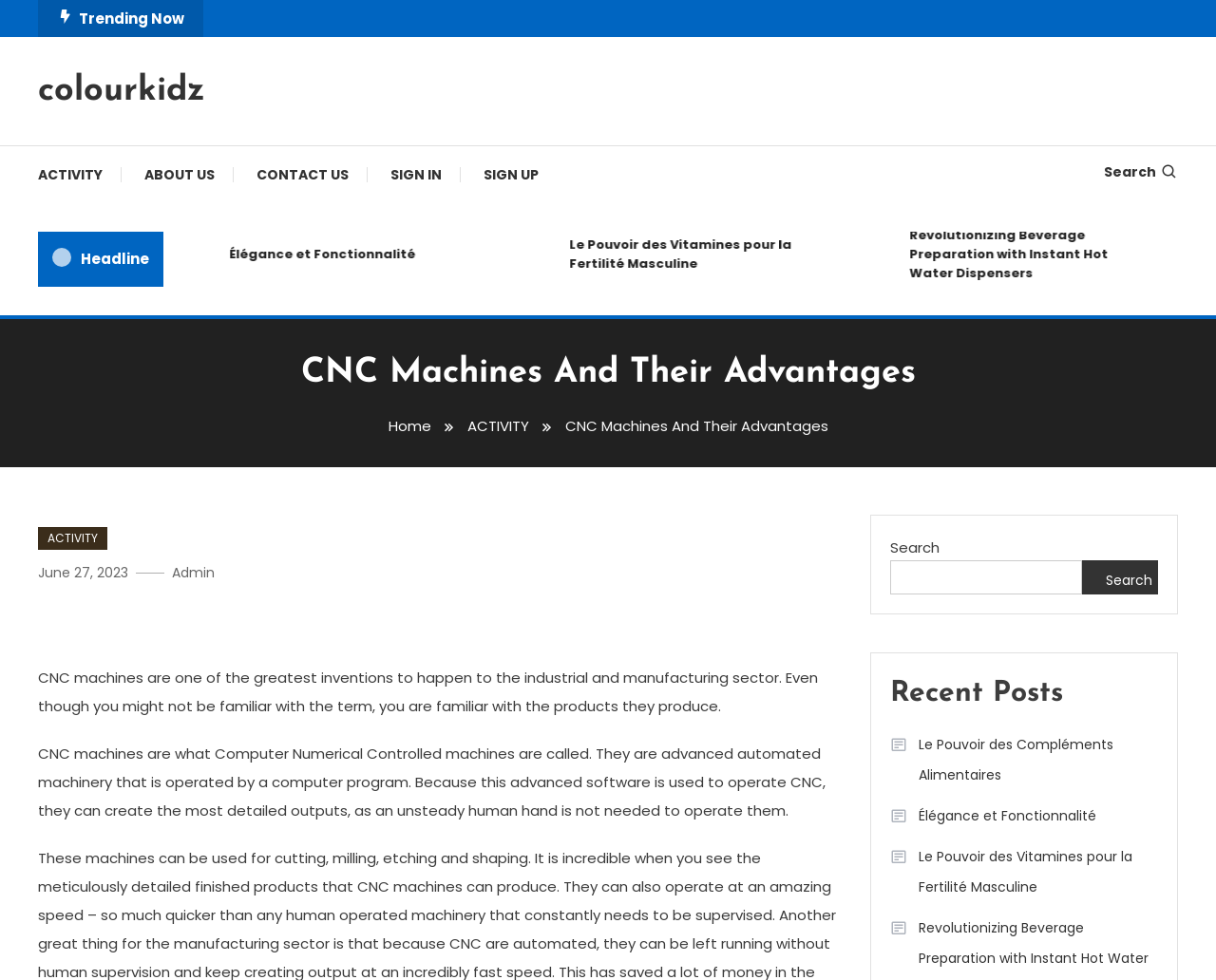Use a single word or phrase to answer the question:
How many links are in the navigation breadcrumbs?

3